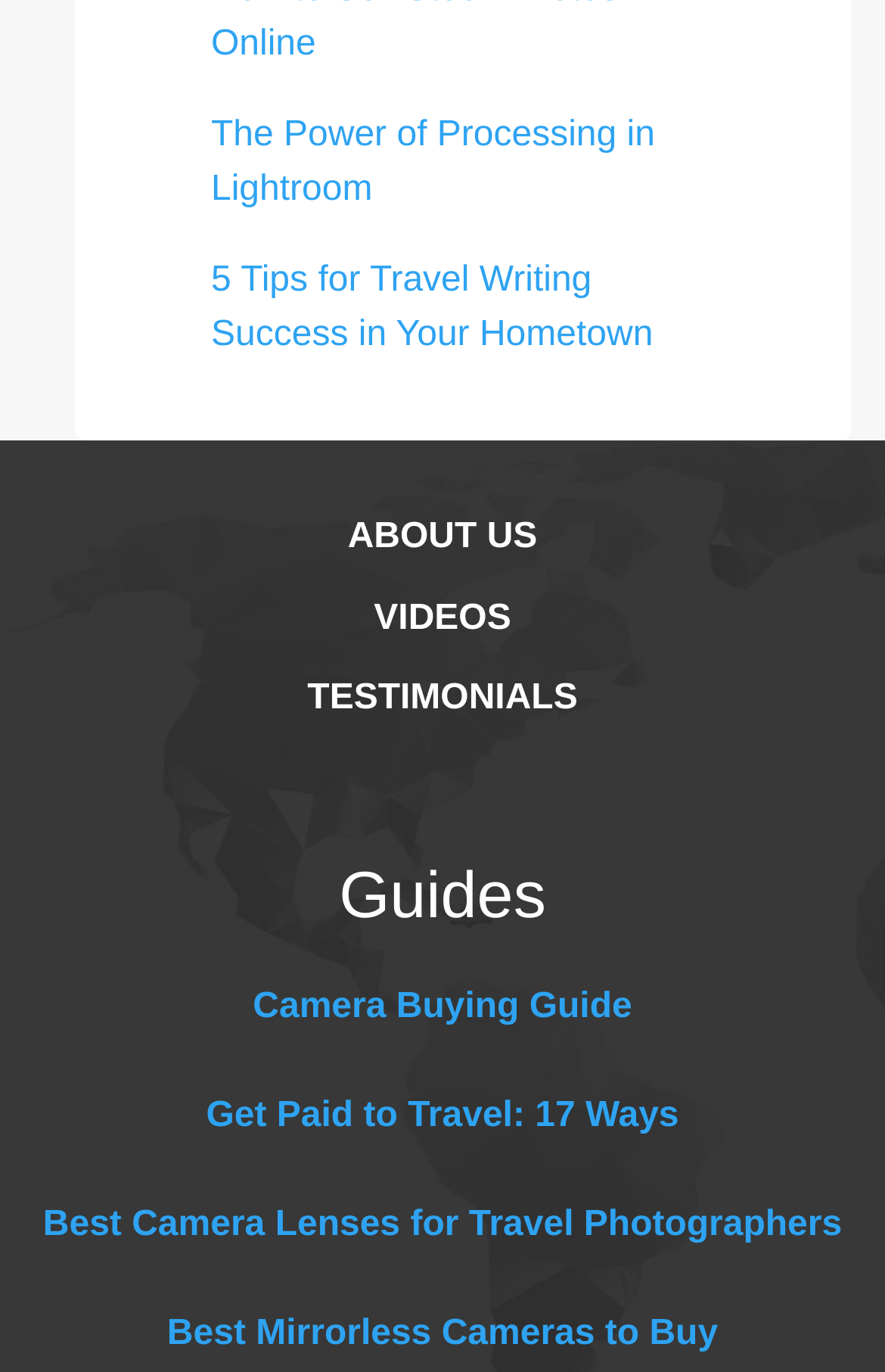Provide a short, one-word or phrase answer to the question below:
How many links are under the 'Guides' heading?

4